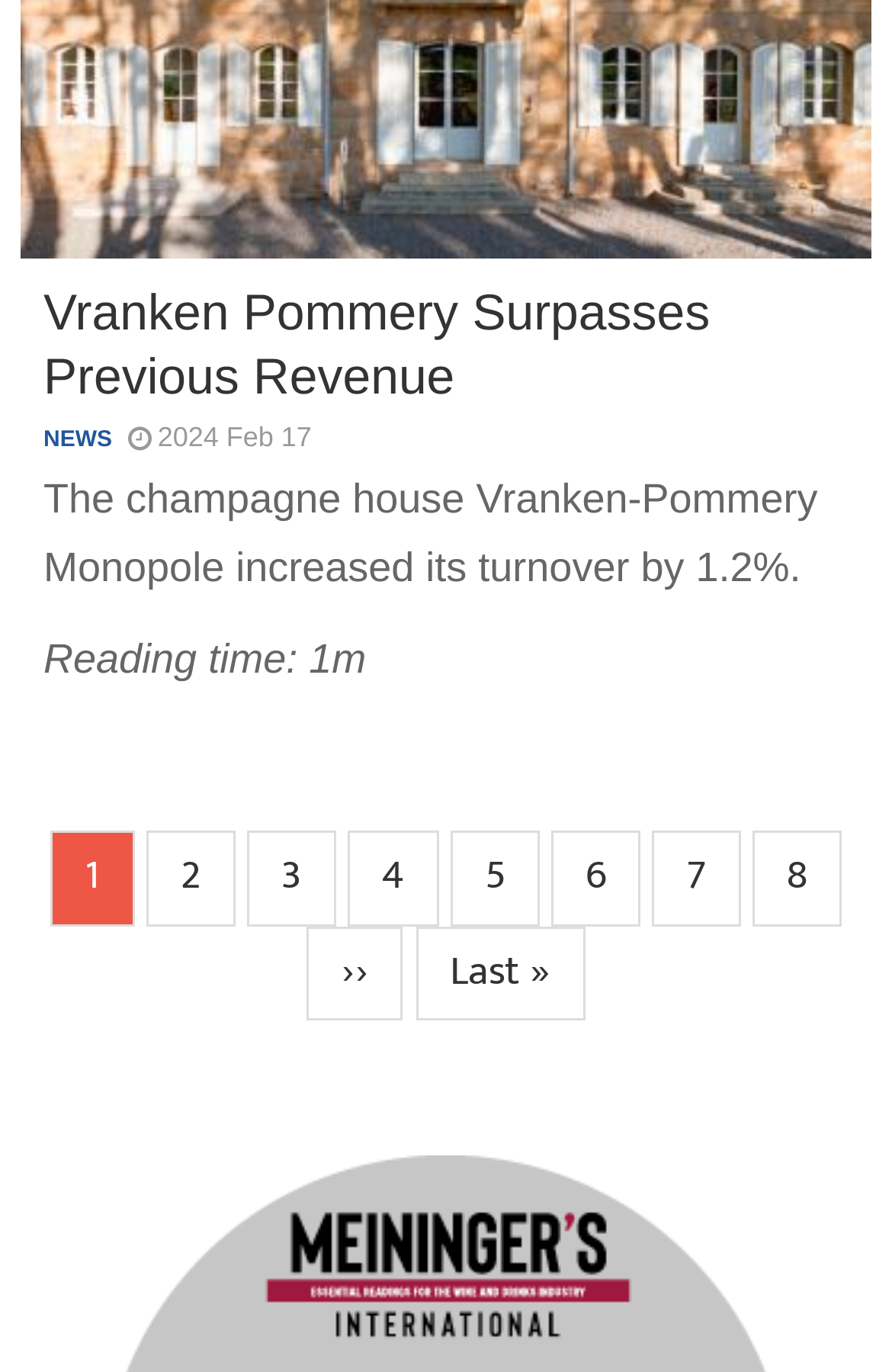What is the reading time of the article?
Refer to the image and give a detailed answer to the query.

The reading time of the article can be determined by looking at the text 'Reading time: 1m' which is located below the article title.